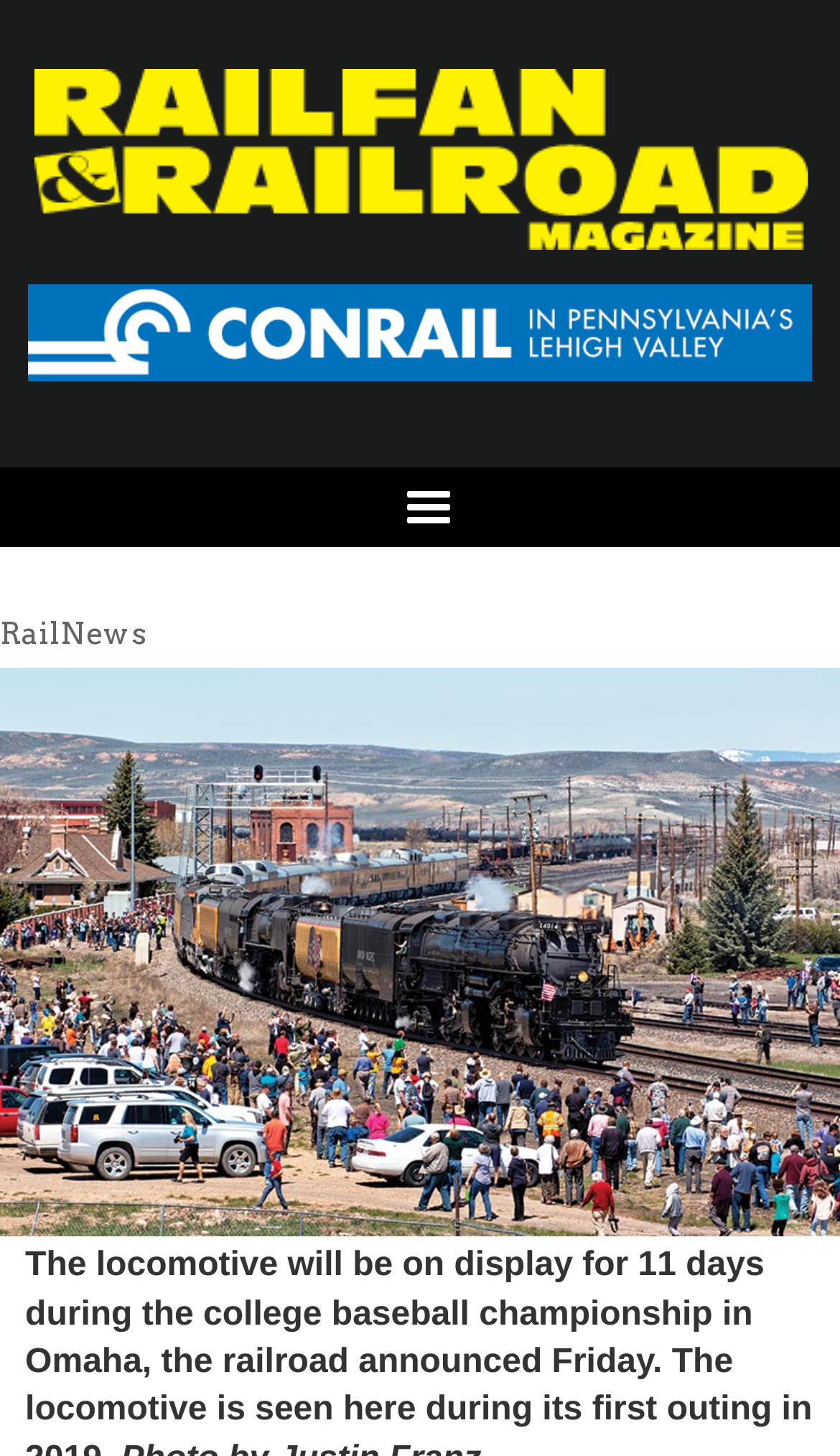What is the name of the locomotive? Examine the screenshot and reply using just one word or a brief phrase.

Union Pacific ‘Big Boy’ 4014